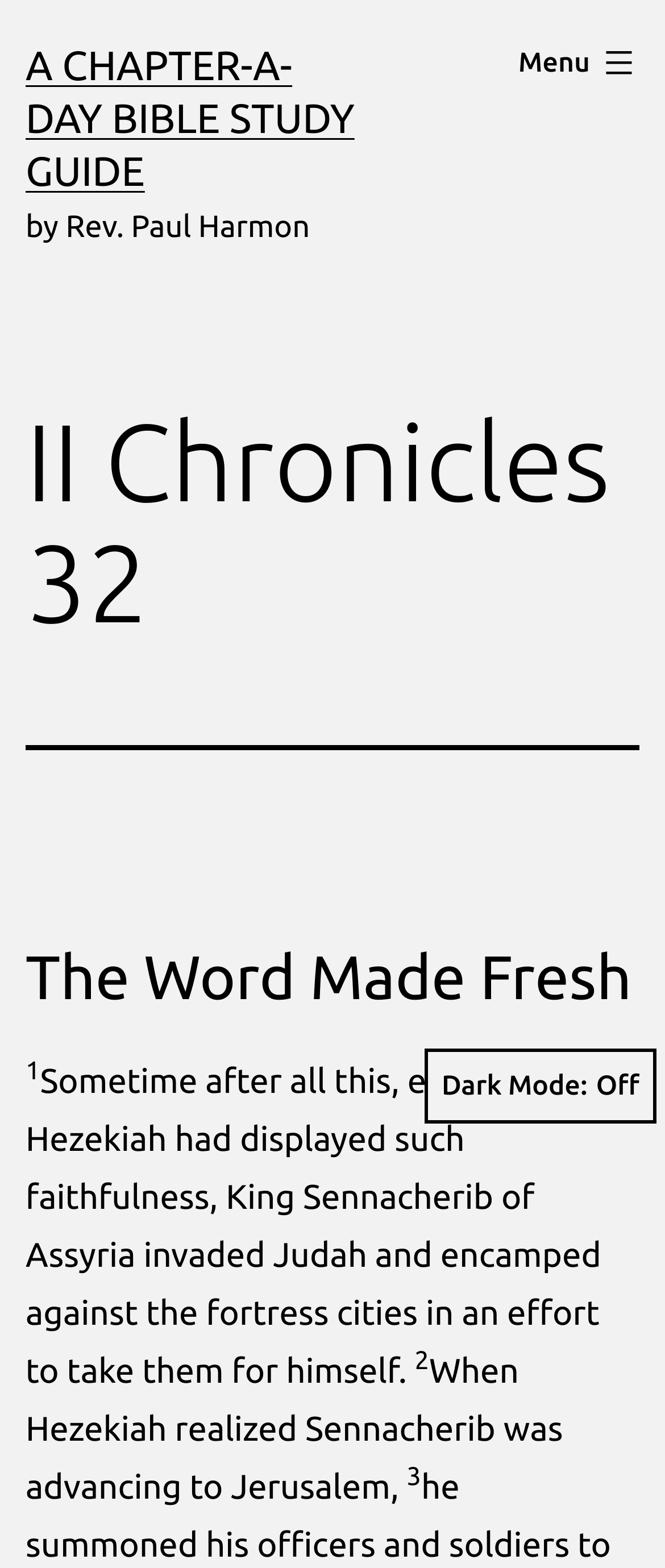Can you determine the main header of this webpage?

II Chronicles 32